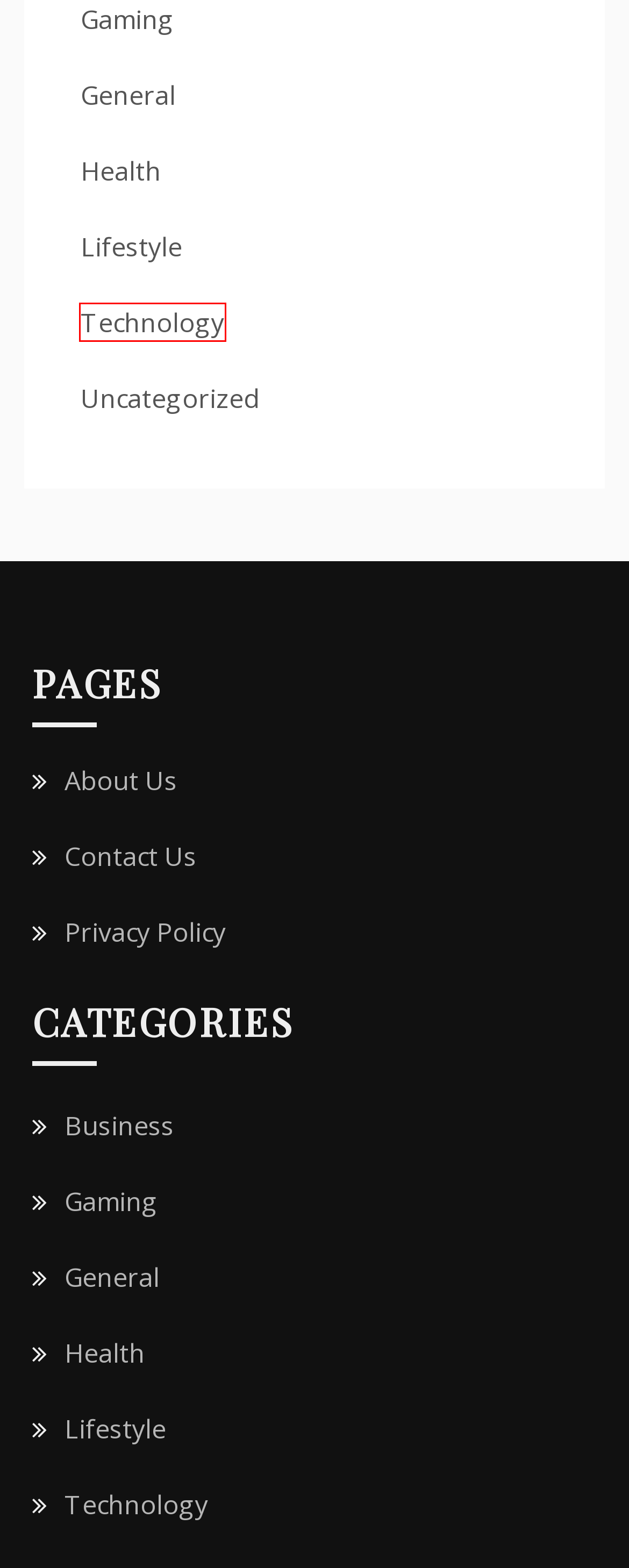You have a screenshot of a webpage with a red bounding box around a UI element. Determine which webpage description best matches the new webpage that results from clicking the element in the bounding box. Here are the candidates:
A. Technology Archives - Crazy Newspaper
B. General Archives - Crazy Newspaper
C. Uncategorized Archives - Crazy Newspaper
D. Health Archives - Crazy Newspaper
E. Contact Us - Crazy Newspaper
F. Gaming Archives - Crazy Newspaper
G. Lifestyle Archives - Crazy Newspaper
H. Privacy Policy - Crazy Newspaper

A